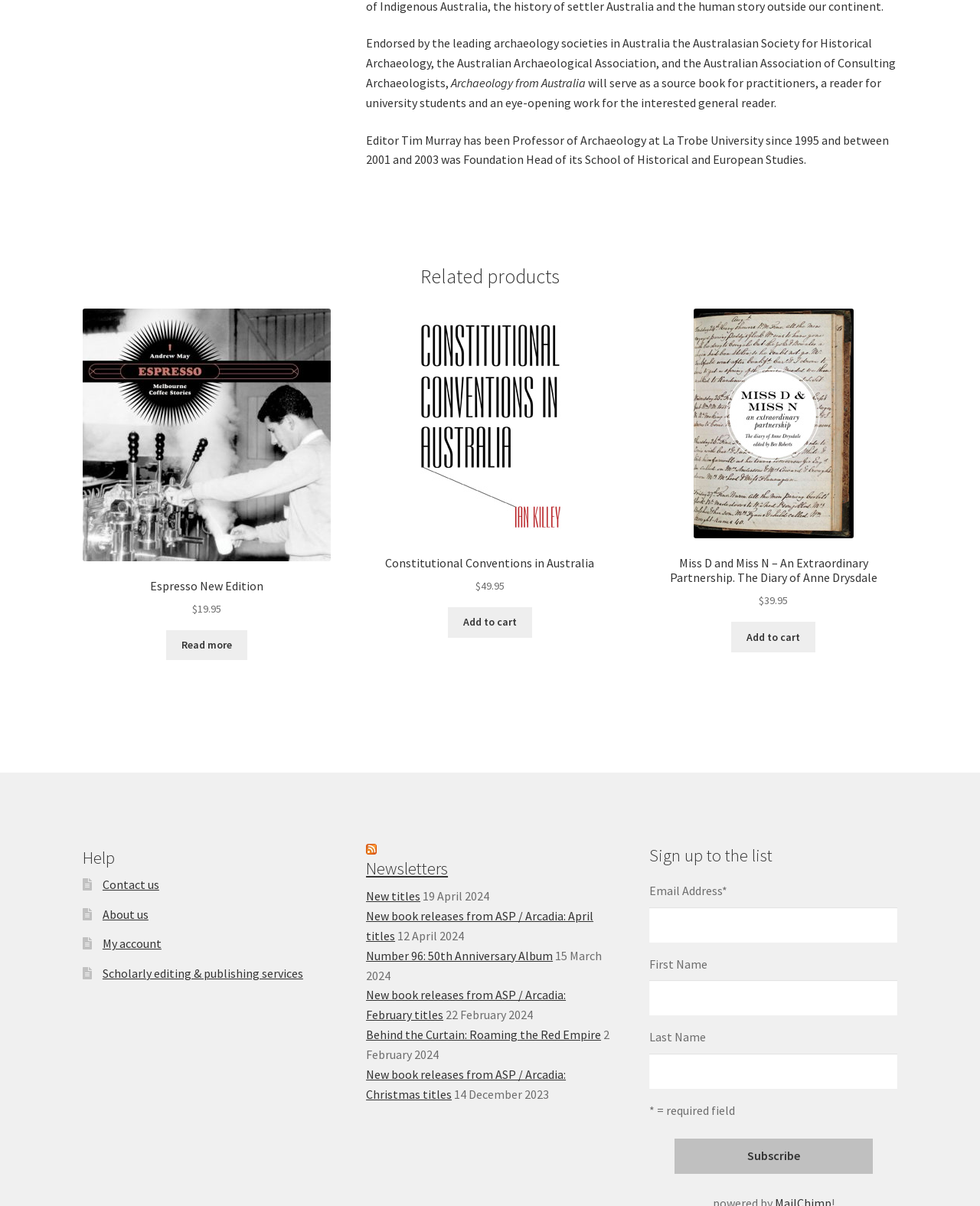Give a one-word or short phrase answer to this question: 
What is the purpose of the 'Subscribe' button?

To sign up to the list